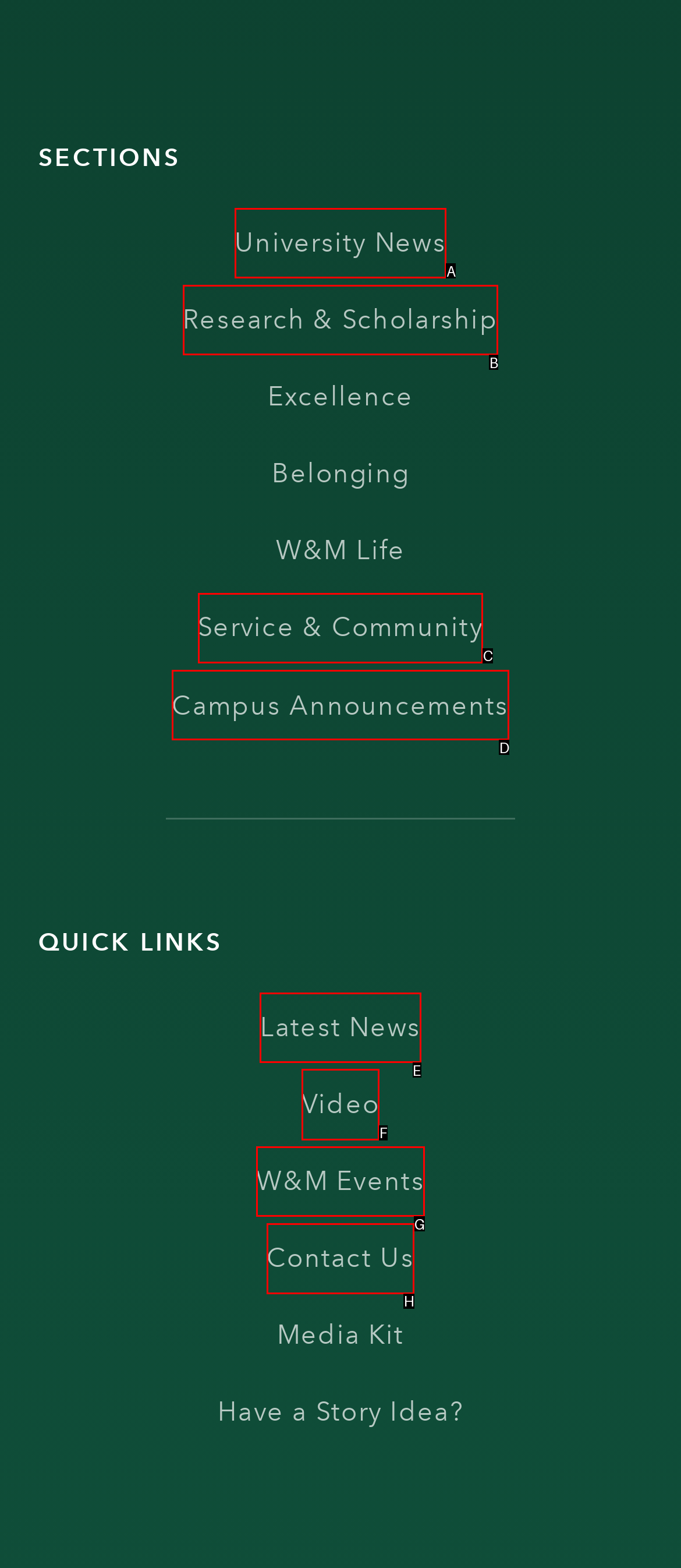Find the HTML element to click in order to complete this task: Watch Videos
Answer with the letter of the correct option.

F